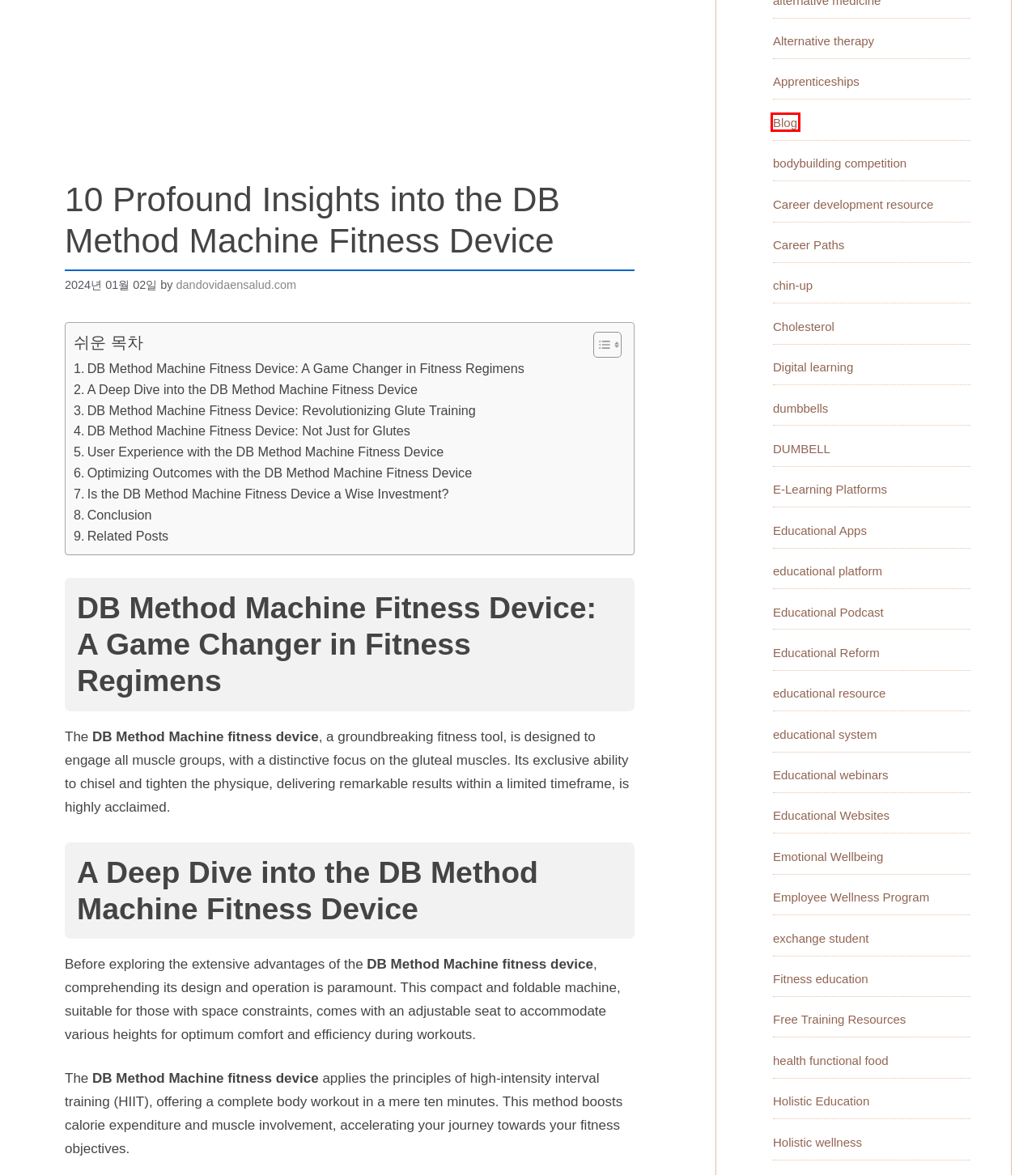Analyze the screenshot of a webpage that features a red rectangle bounding box. Pick the webpage description that best matches the new webpage you would see after clicking on the element within the red bounding box. Here are the candidates:
A. Holistic wellness - Health and Education Insights
B. Free Training Resources - Health and Education Insights
C. Educational Apps - Health and Education Insights
D. Blog - Health and Education Insights
E. Career development resource - Health and Education Insights
F. exchange student - Health and Education Insights
G. Alternative therapy - Health and Education Insights
H. educational system - Health and Education Insights

D